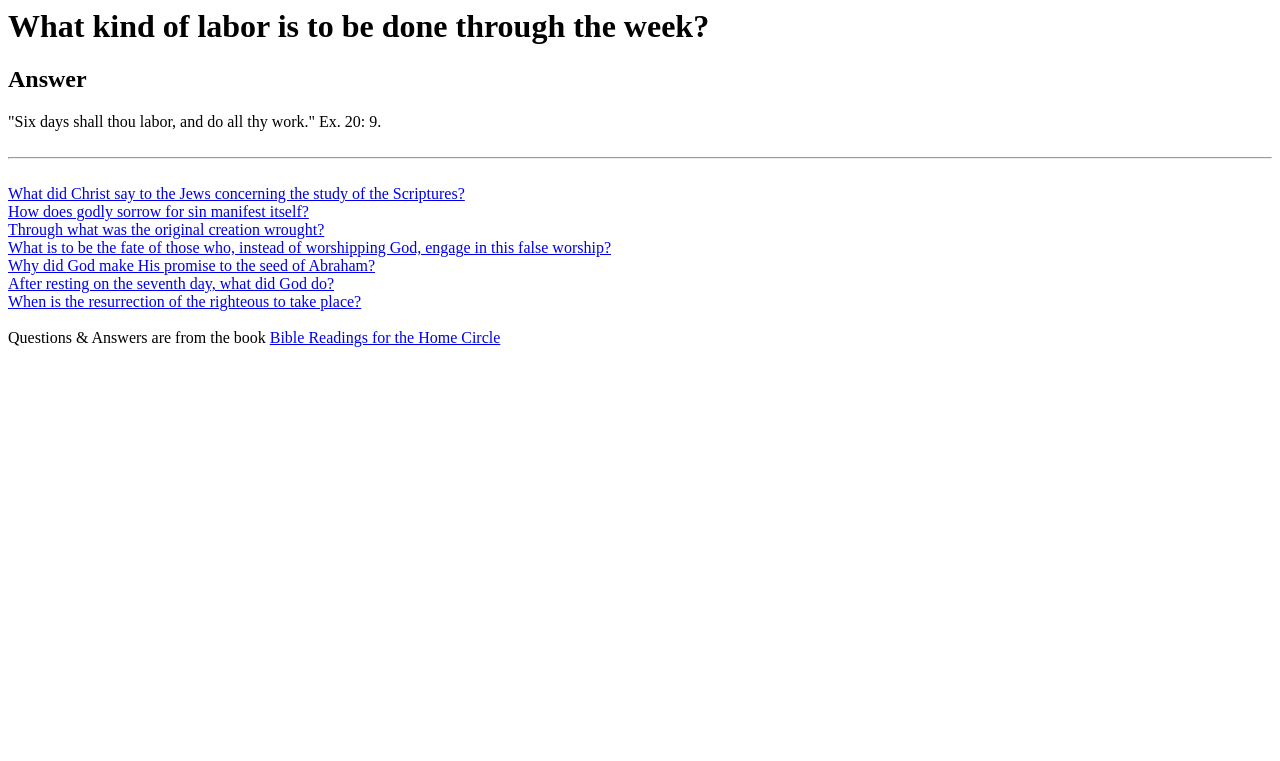Respond to the question below with a single word or phrase:
What is the purpose of the separator element?

To separate sections